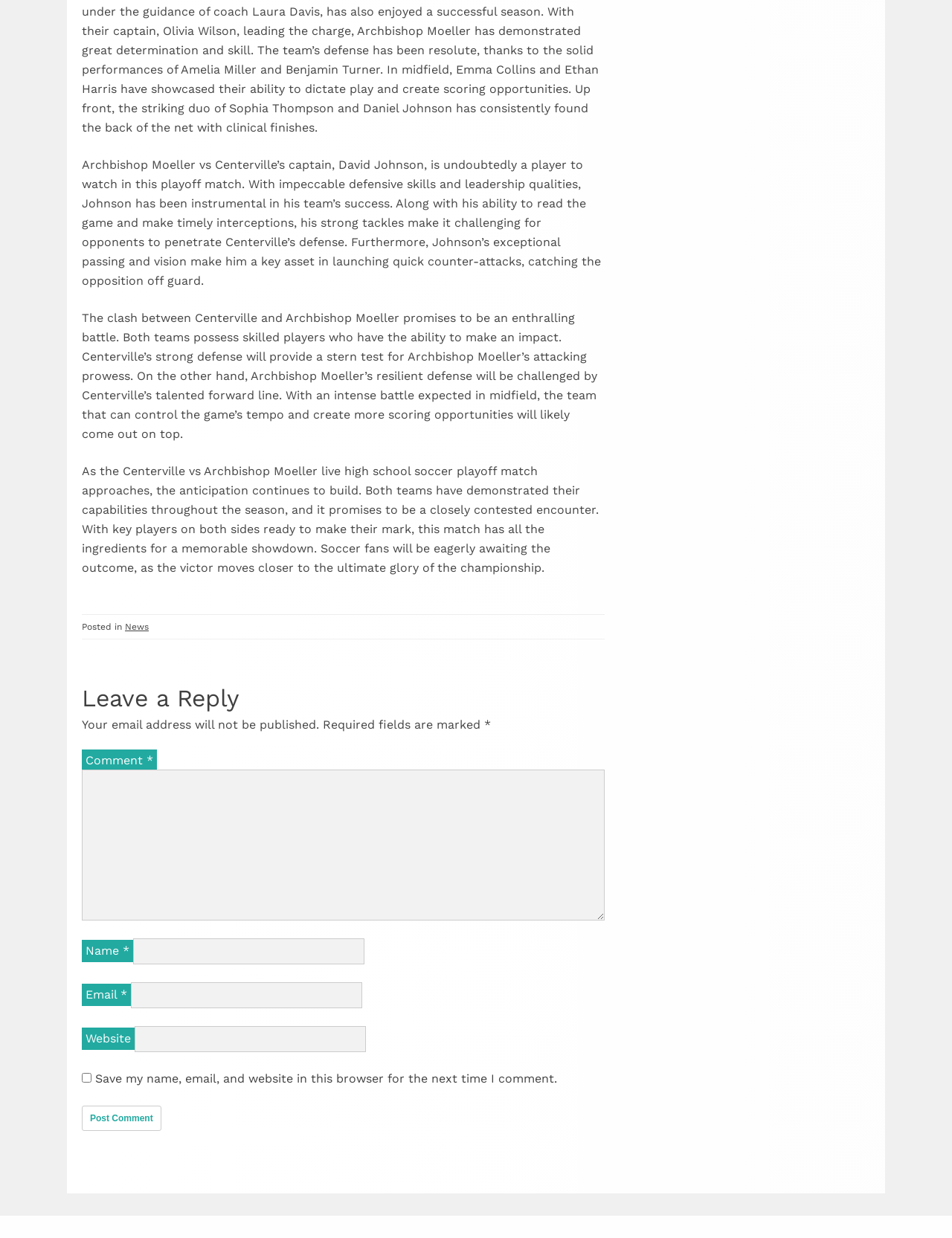What is the purpose of the textbox labeled 'Comment'?
Give a one-word or short-phrase answer derived from the screenshot.

To leave a comment